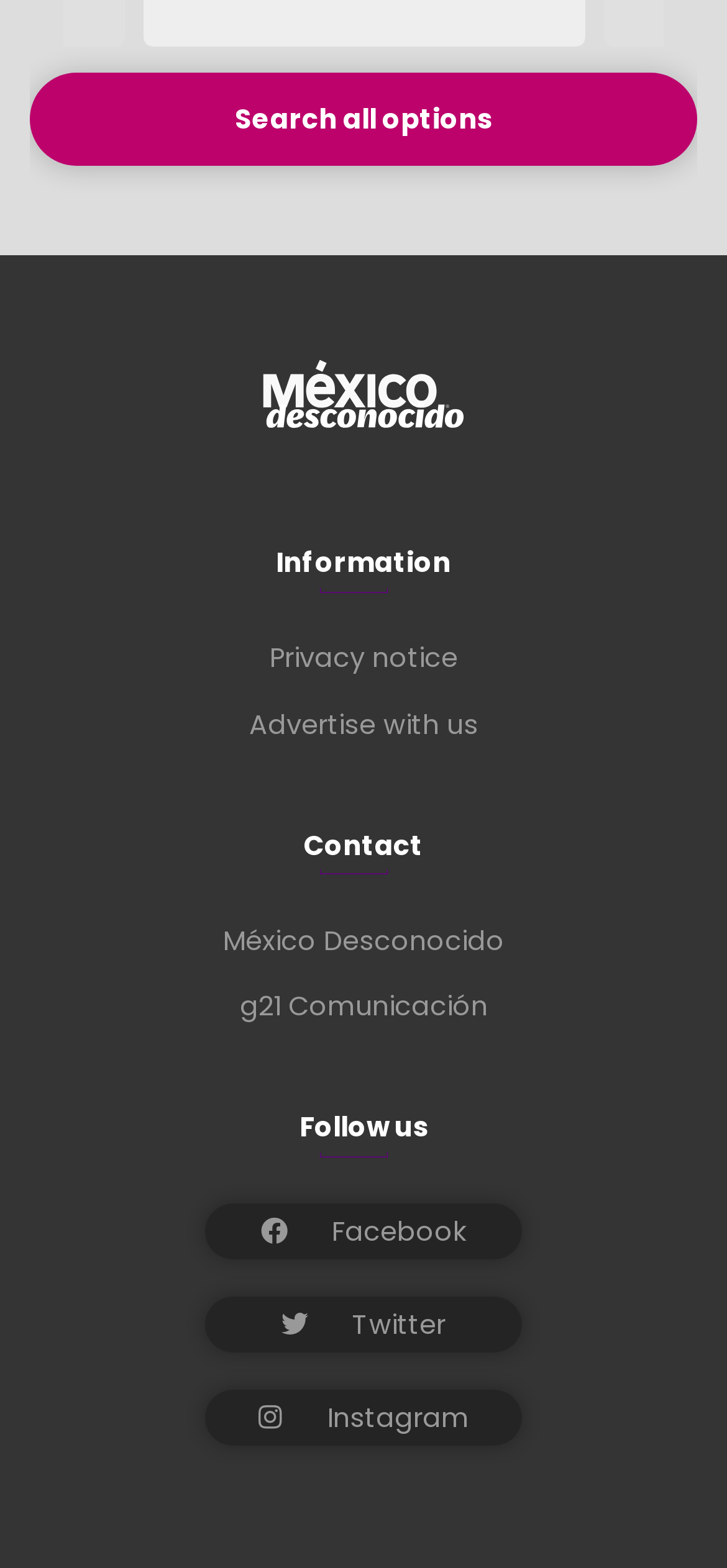Locate the bounding box coordinates of the element you need to click to accomplish the task described by this instruction: "Visit México Desconocido".

[0.293, 0.228, 0.707, 0.276]